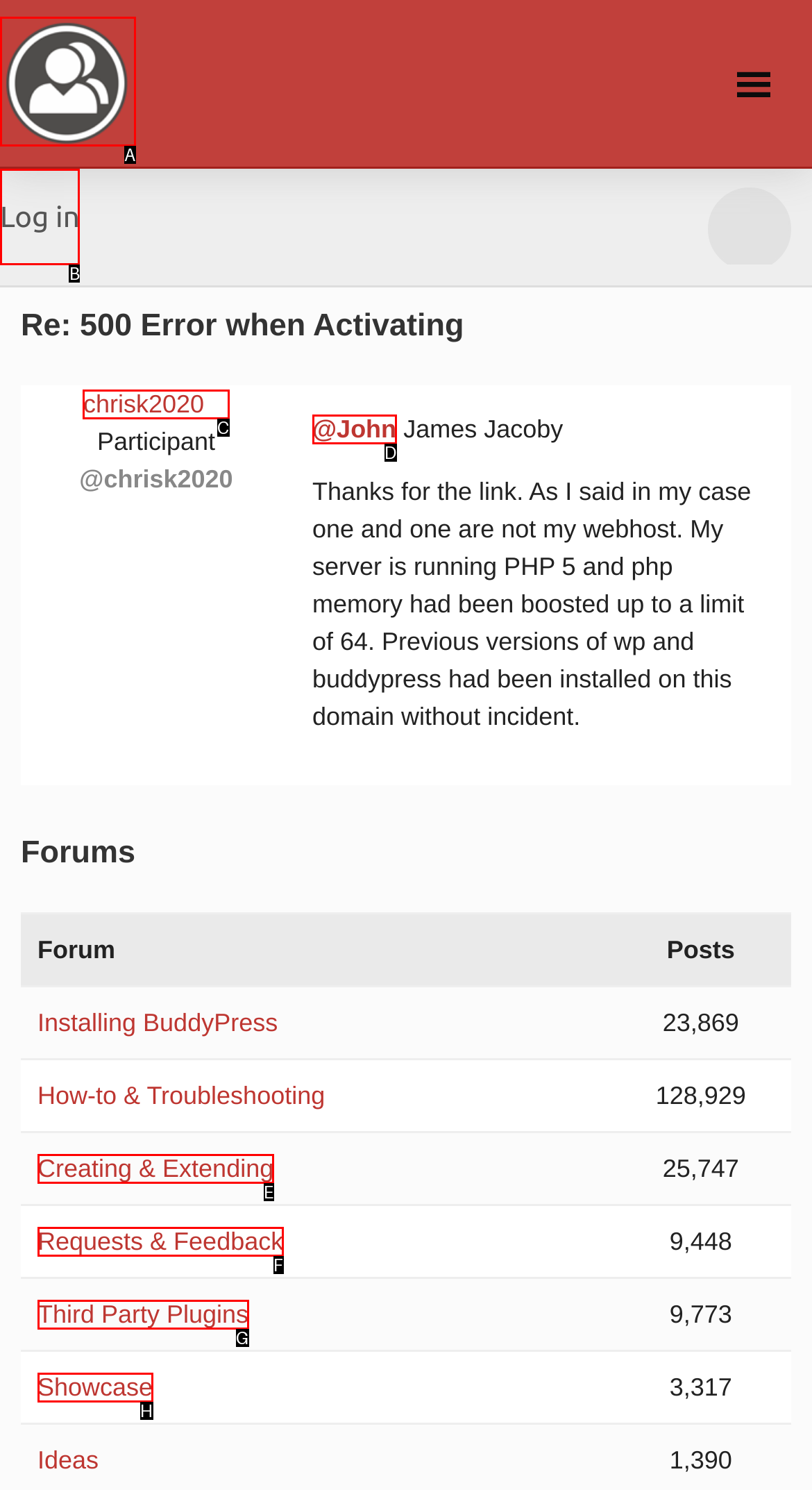Tell me which one HTML element best matches the description: Alex Andron
Answer with the option's letter from the given choices directly.

None